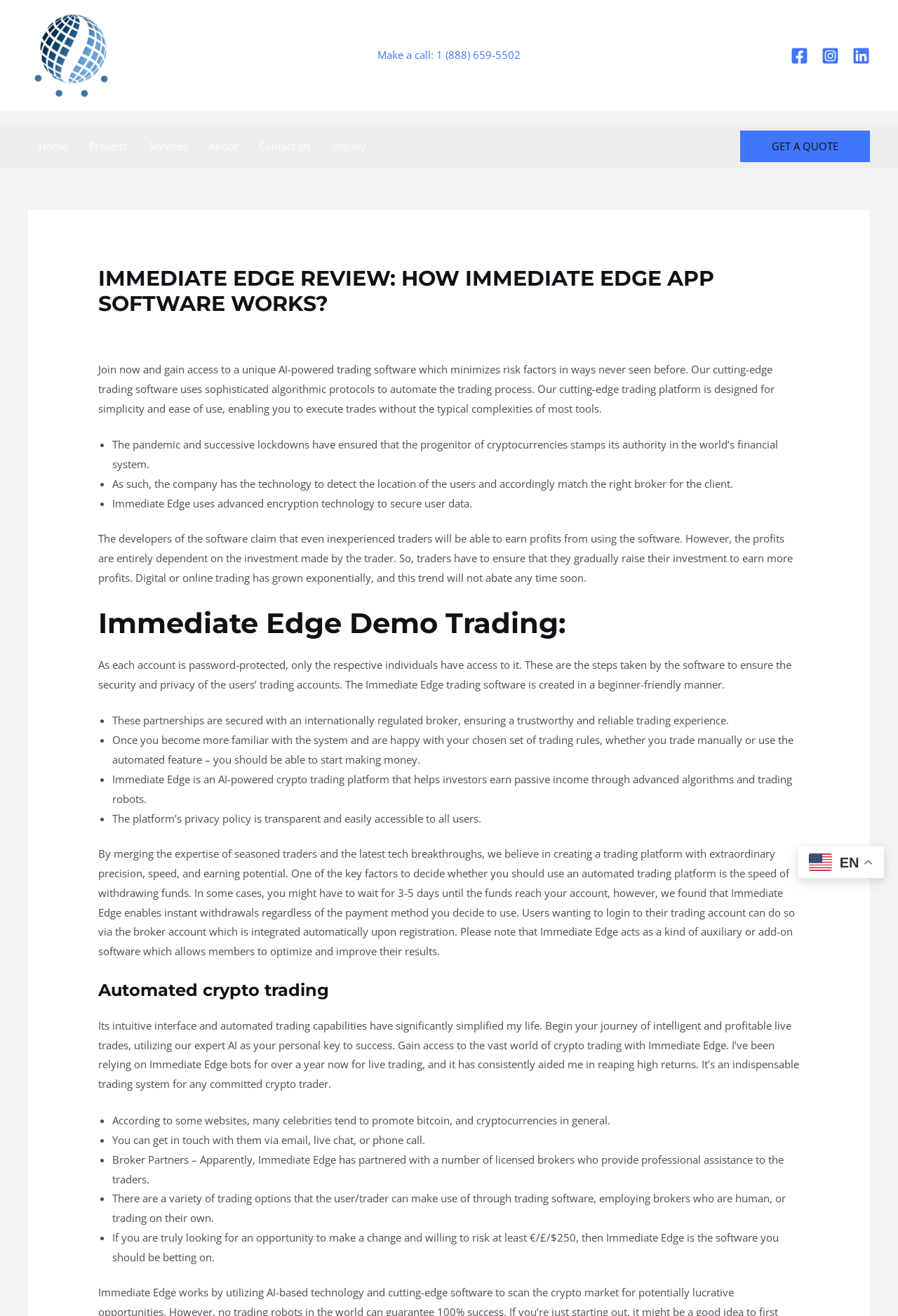Specify the bounding box coordinates of the area to click in order to follow the given instruction: "Visit the 'Home' page."

[0.031, 0.095, 0.088, 0.127]